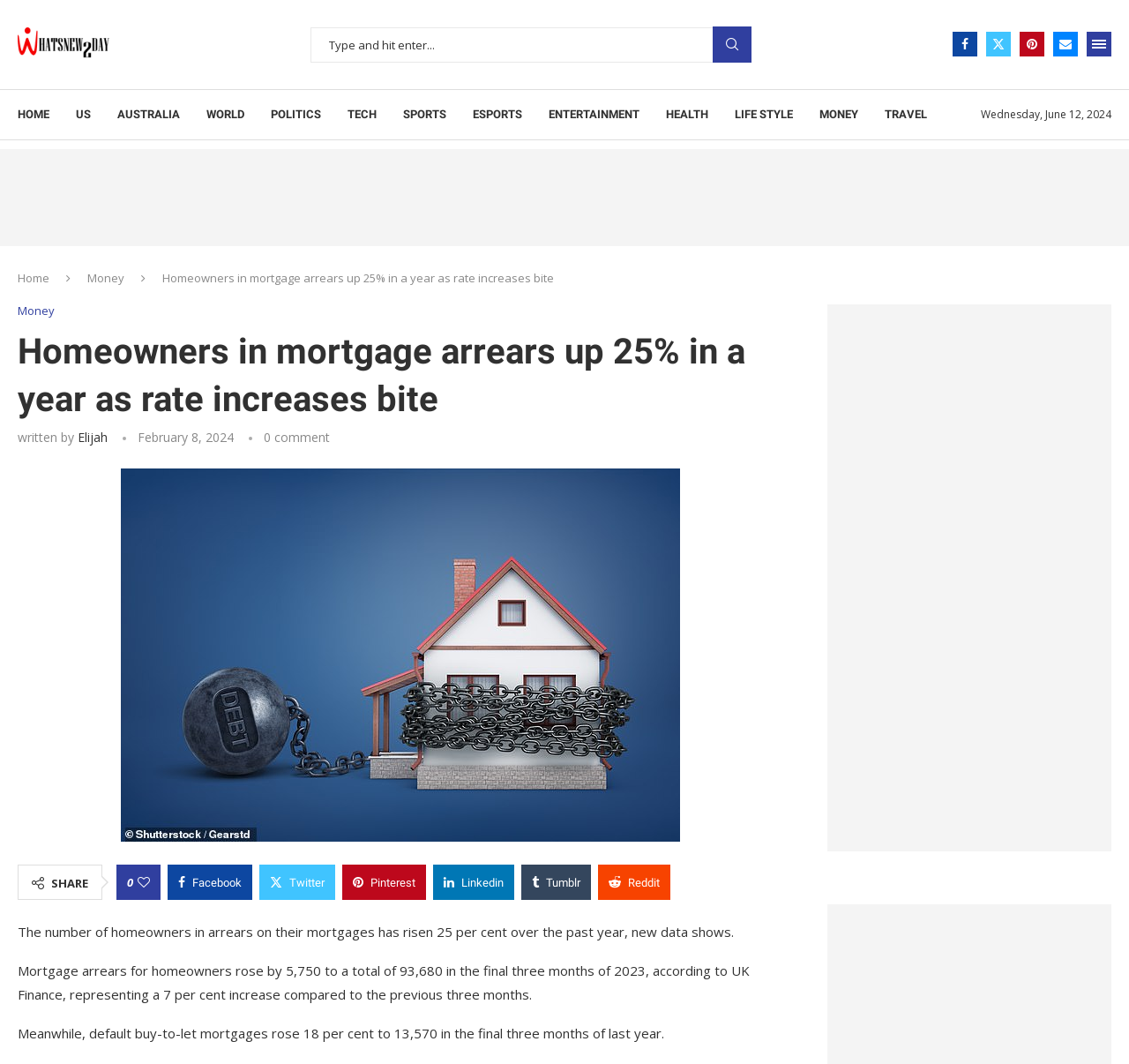What is the topic of the article?
Please use the image to provide an in-depth answer to the question.

I found the topic of the article by reading the title and the content of the article, which discusses the increase in mortgage arrears and its related statistics.